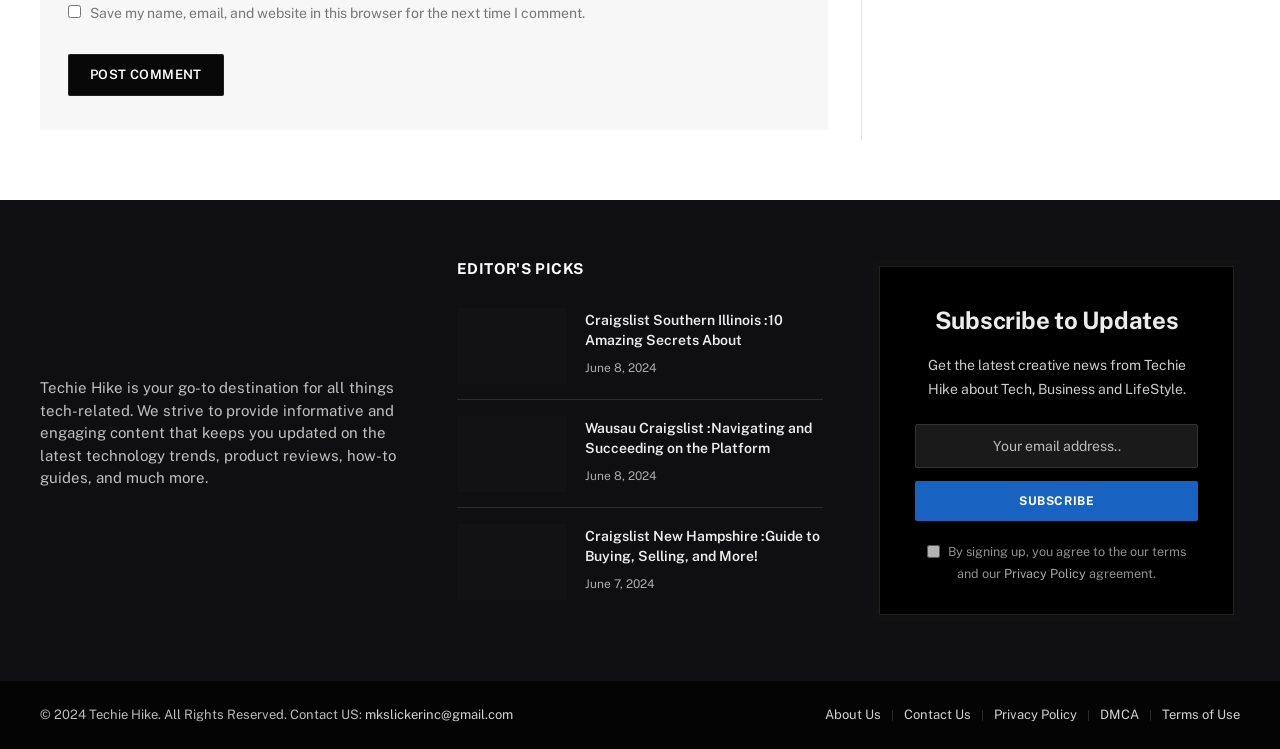Can you pinpoint the bounding box coordinates for the clickable element required for this instruction: "Subscribe to updates with your email address"? The coordinates should be four float numbers between 0 and 1, i.e., [left, top, right, bottom].

[0.715, 0.567, 0.936, 0.625]